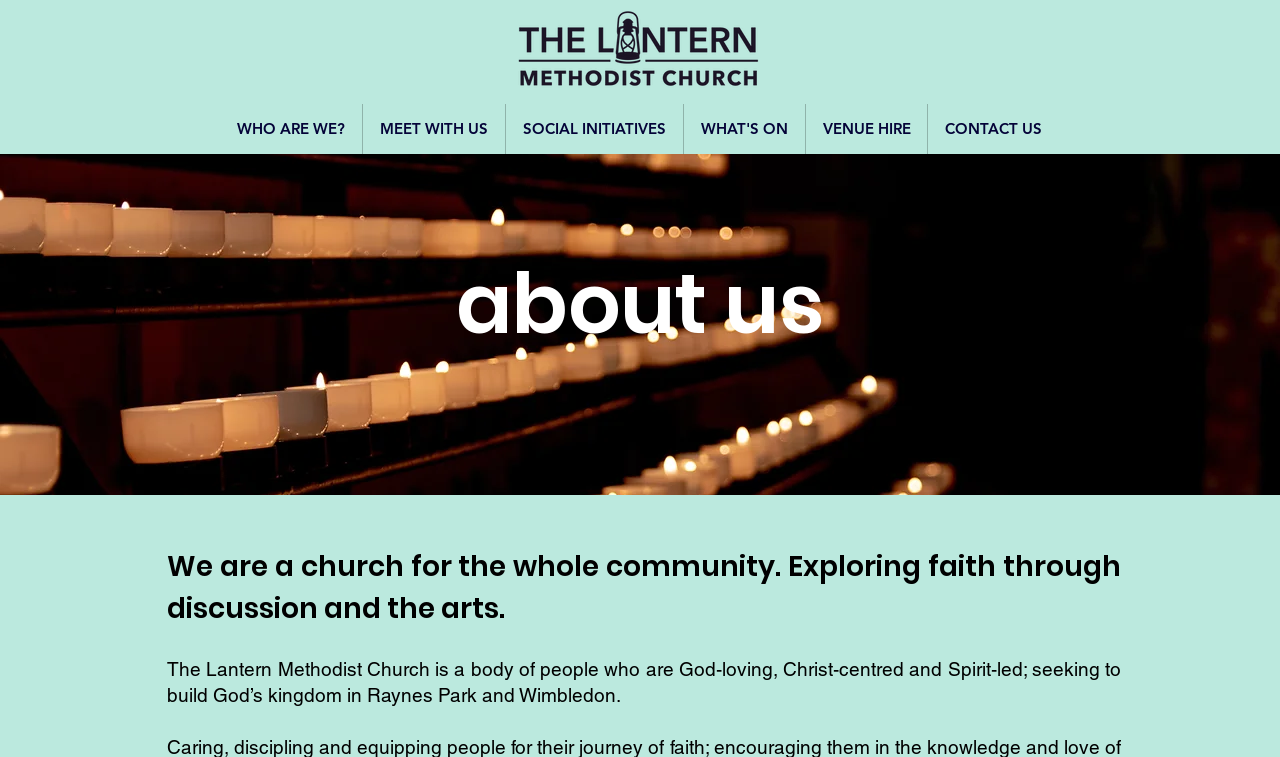Based on the image, please elaborate on the answer to the following question:
What is the theme of the church's activities?

I found the answer by reading the text 'Exploring faith through discussion and the arts.' which describes the theme of the church's activities.